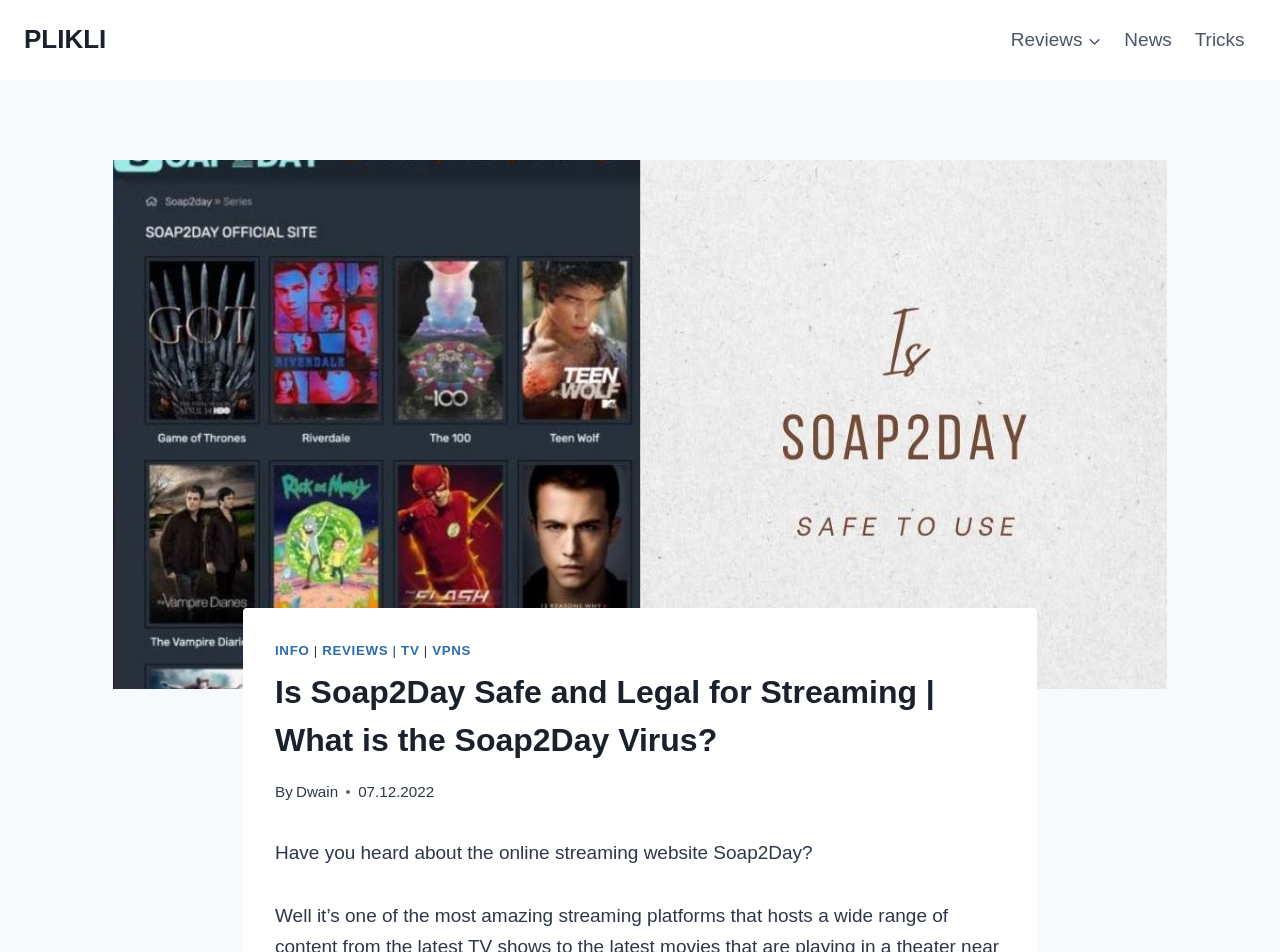Who is the author of the article?
Look at the image and construct a detailed response to the question.

The author of the article is mentioned in the text 'By Dwain' which is located below the heading.